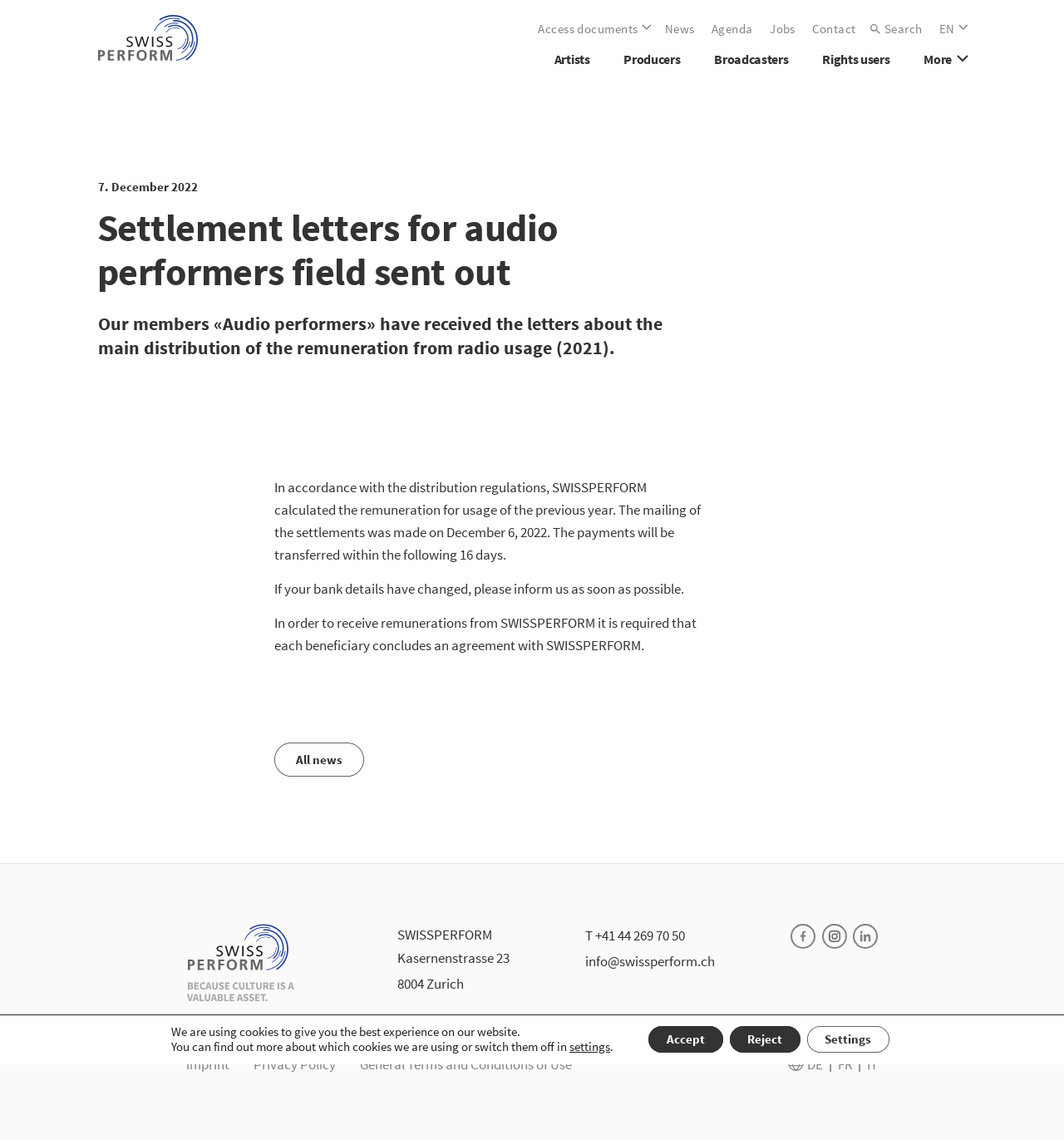Please analyze the image and give a detailed answer to the question:
How many days will it take to transfer payments?

I found the answer by reading the text 'The payments will be transferred within the following 16 days.' in the main content section of the webpage.